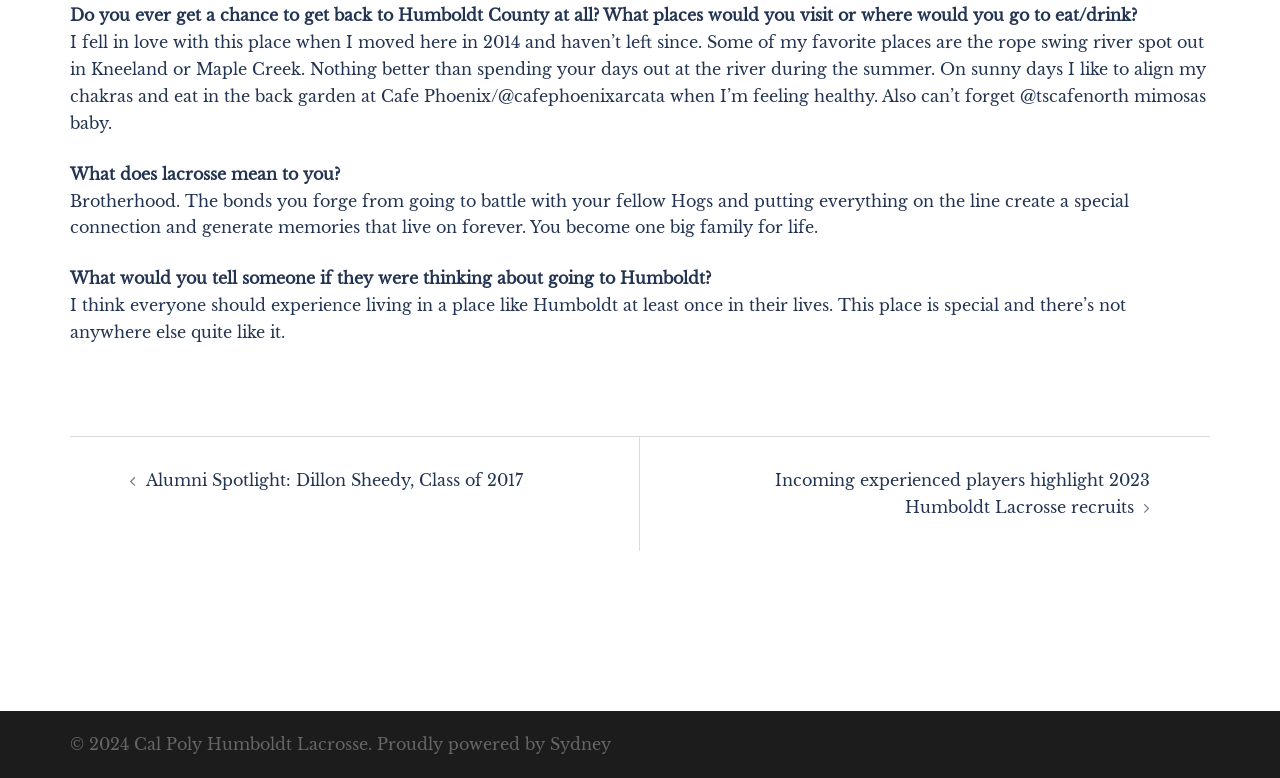Using the provided element description, identify the bounding box coordinates as (top-left x, top-left y, bottom-right x, bottom-right y). Ensure all values are between 0 and 1. Description: Sydney

[0.43, 0.943, 0.477, 0.969]